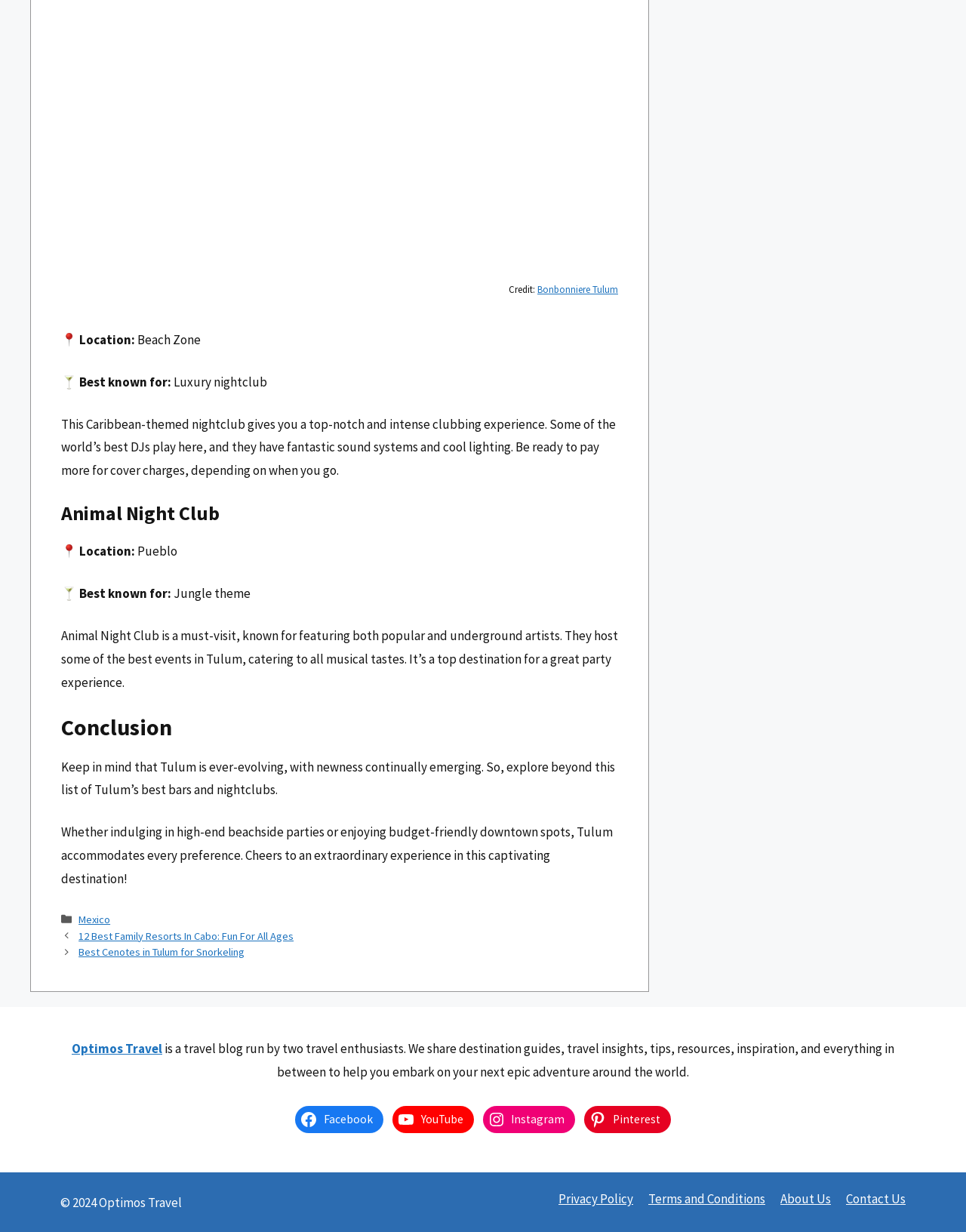What is the location of Animal Night Club? Refer to the image and provide a one-word or short phrase answer.

Pueblo